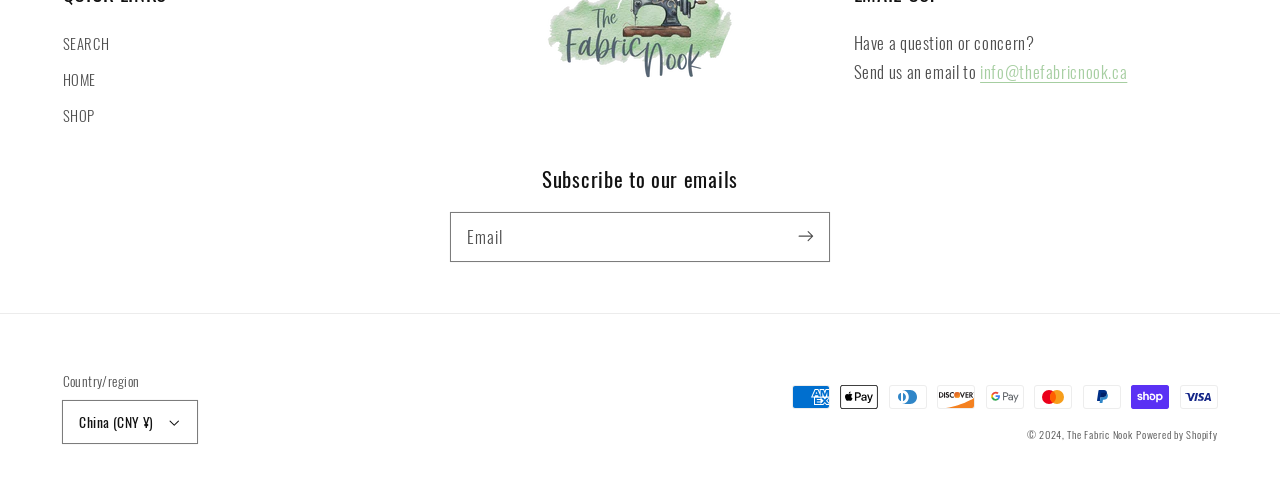Determine the bounding box coordinates of the clickable region to execute the instruction: "Send an email to the website". The coordinates should be four float numbers between 0 and 1, denoted as [left, top, right, bottom].

[0.766, 0.118, 0.881, 0.168]